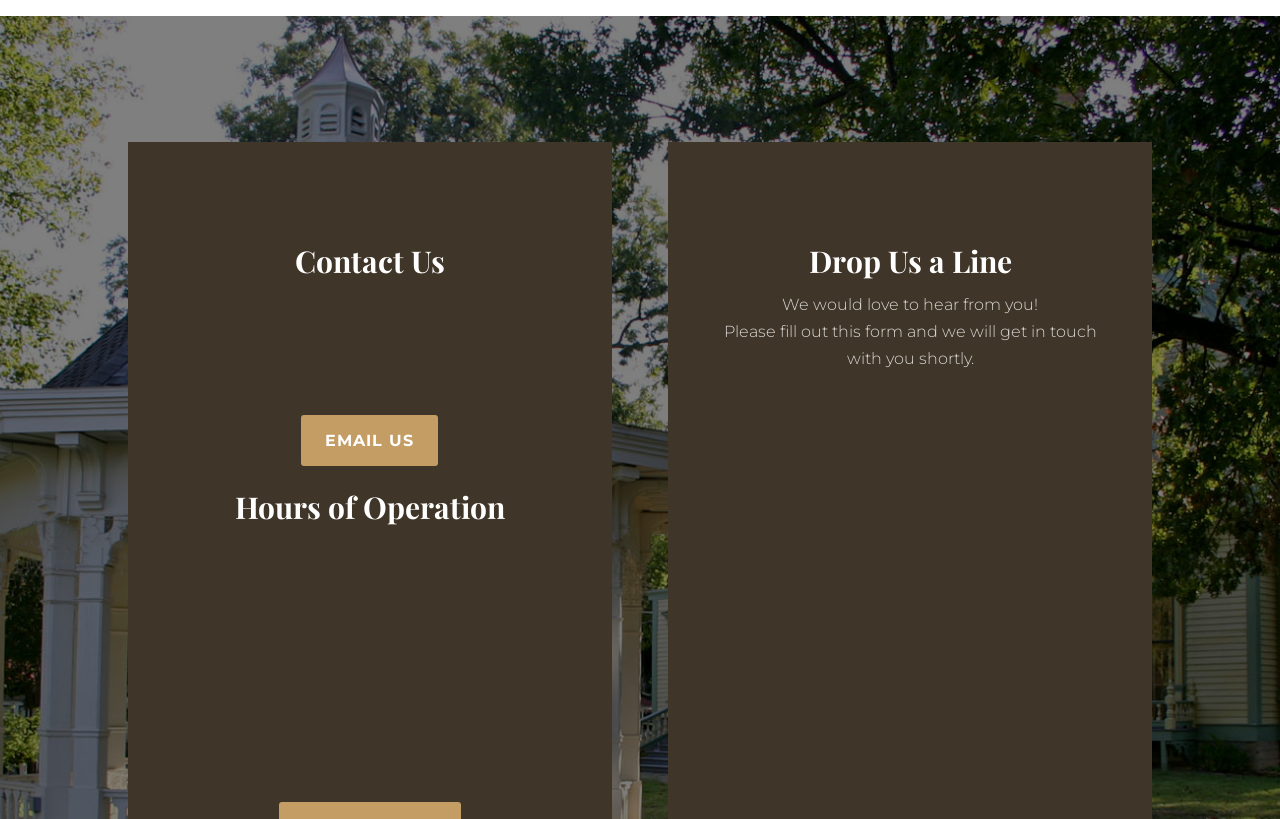Please give a one-word or short phrase response to the following question: 
What is the purpose of the form on the right side of the page?

To contact The Clayton House